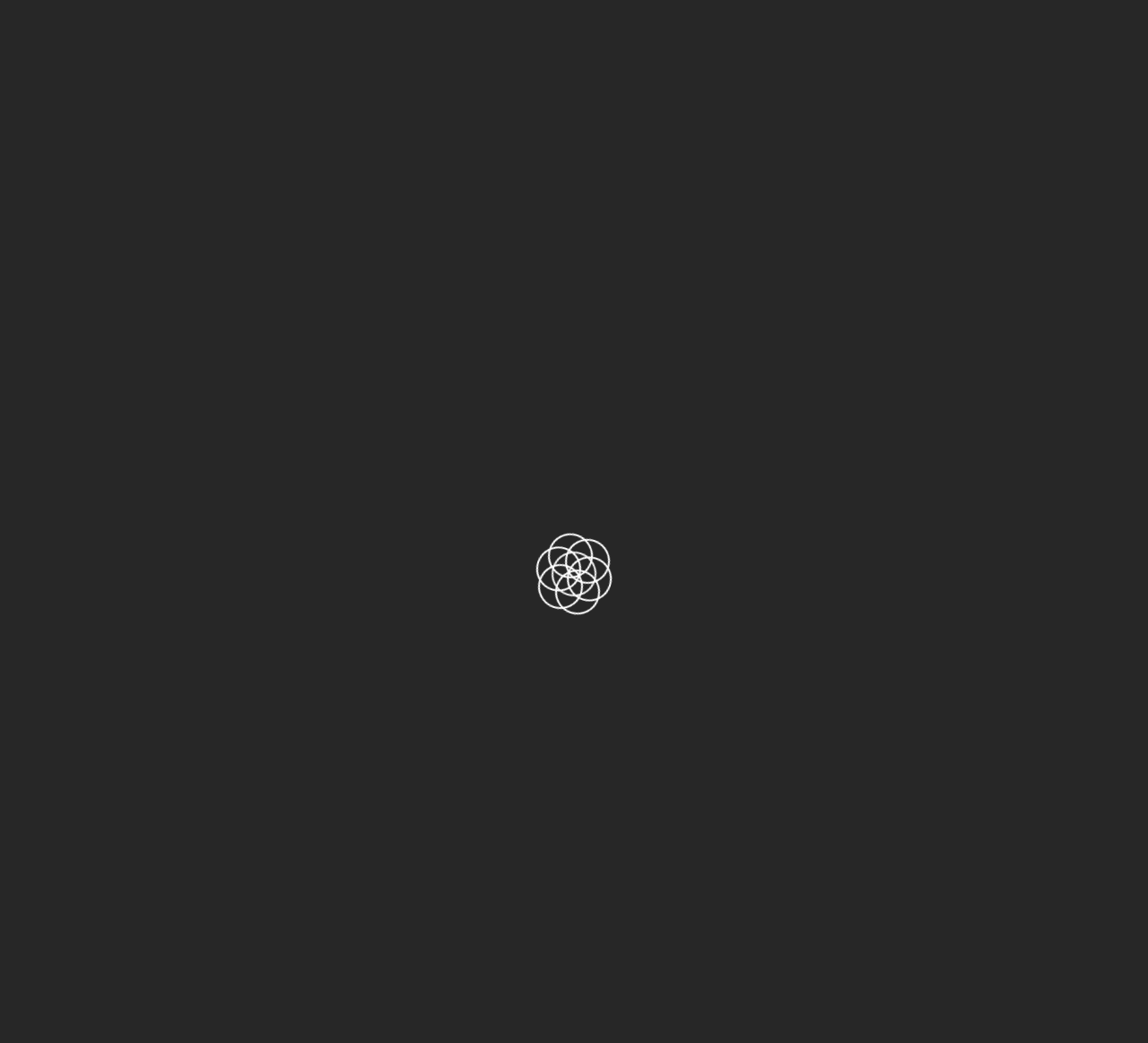Review the image closely and give a comprehensive answer to the question: What is the purpose of the article?

The purpose of the article can be determined by reading the content of the article which discusses various aspects of college football games, such as watching live matches, football live scores, and betting on baseball. The article aims to provide information and insights about college football games.